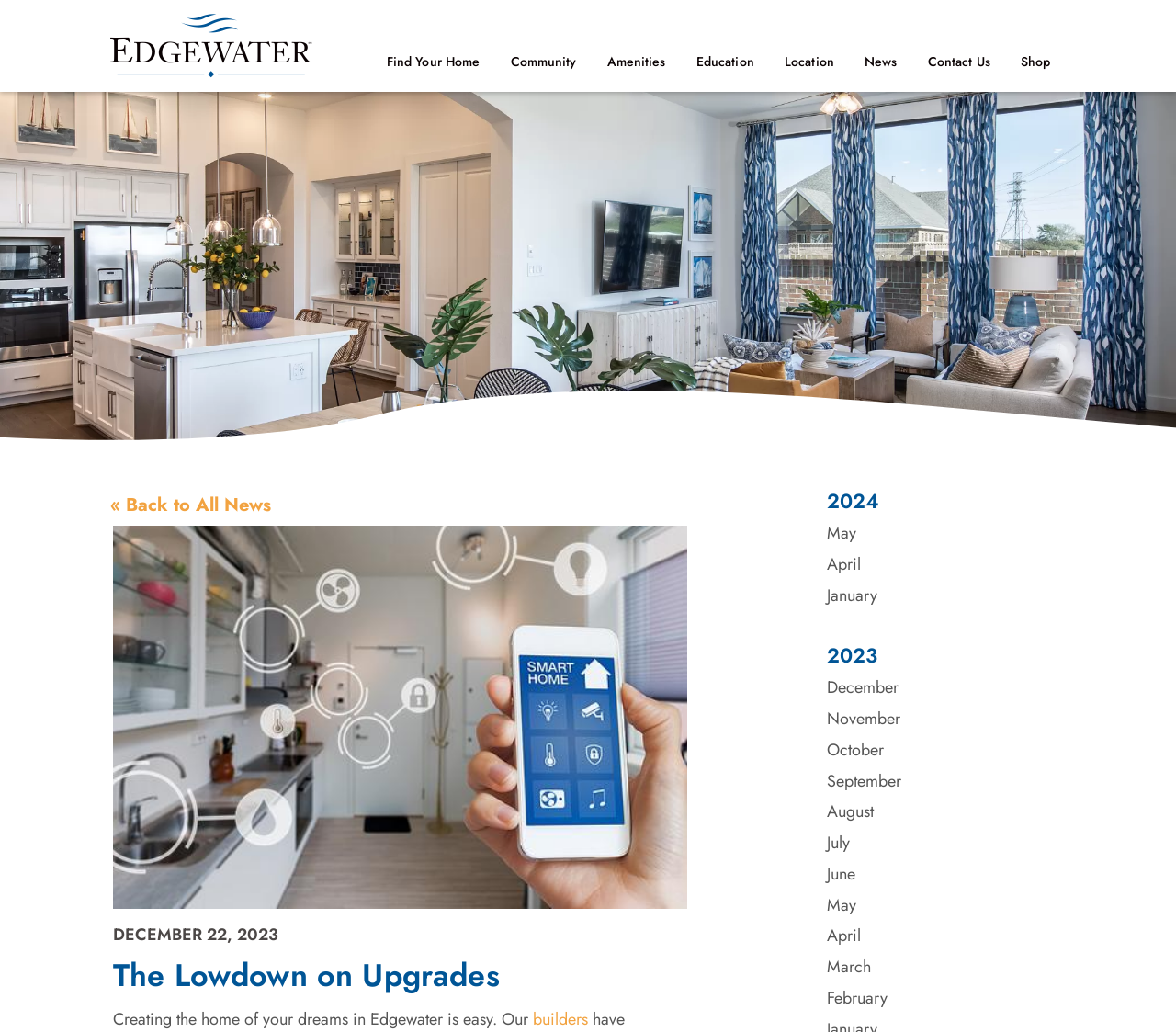Create a full and detailed caption for the entire webpage.

The webpage appears to be a real estate website focused on Edgewater, with a prominent image of Edgewater at the top left corner. Below the image, there is a link to "Edgewater" and a heading titled "The Lowdown on Upgrades". 

On the top navigation bar, there are several links, including "Find Your Home", "Community", "Amenities", "Education", "Location", "News", "Contact Us", and "Shop", arranged from left to right. 

In the main content area, there is a section dedicated to news articles, with a link to "« Back to All News" at the top left. Below this link, there is a large image related to "The Lowdown on Upgrades", followed by a heading with the same title. 

To the right of the image, there are links to various months, including May, April, January, December, November, October, September, August, July, June, May, April, and March, arranged from top to bottom. These links are grouped by year, with headings "2024" and "2023" separating the links. 

At the very bottom of the page, there is a link to "builders". Overall, the webpage provides information about Edgewater and its real estate options, with a focus on news and upgrades.